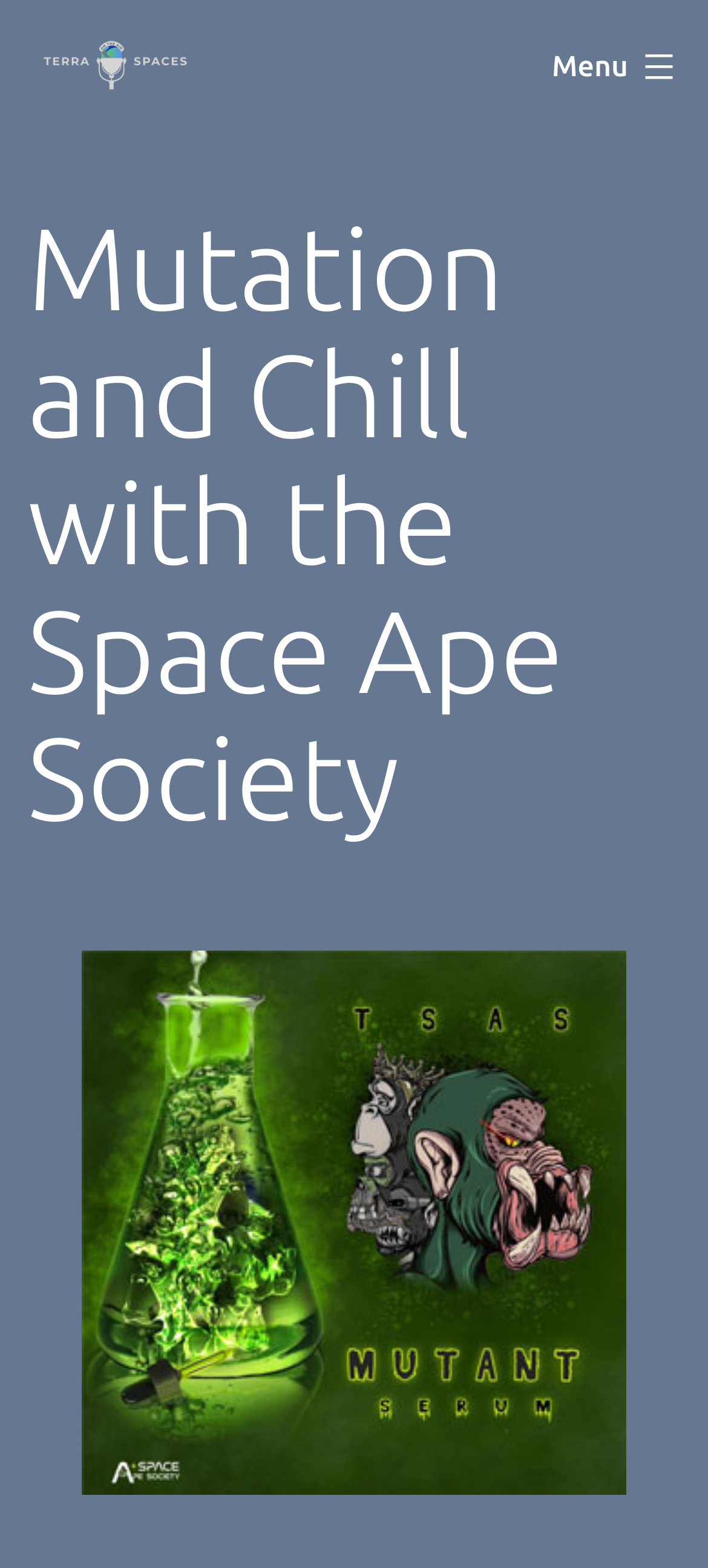Provide the bounding box coordinates for the UI element that is described by this text: "Menu Close". The coordinates should be in the form of four float numbers between 0 and 1: [left, top, right, bottom].

[0.741, 0.017, 1.0, 0.068]